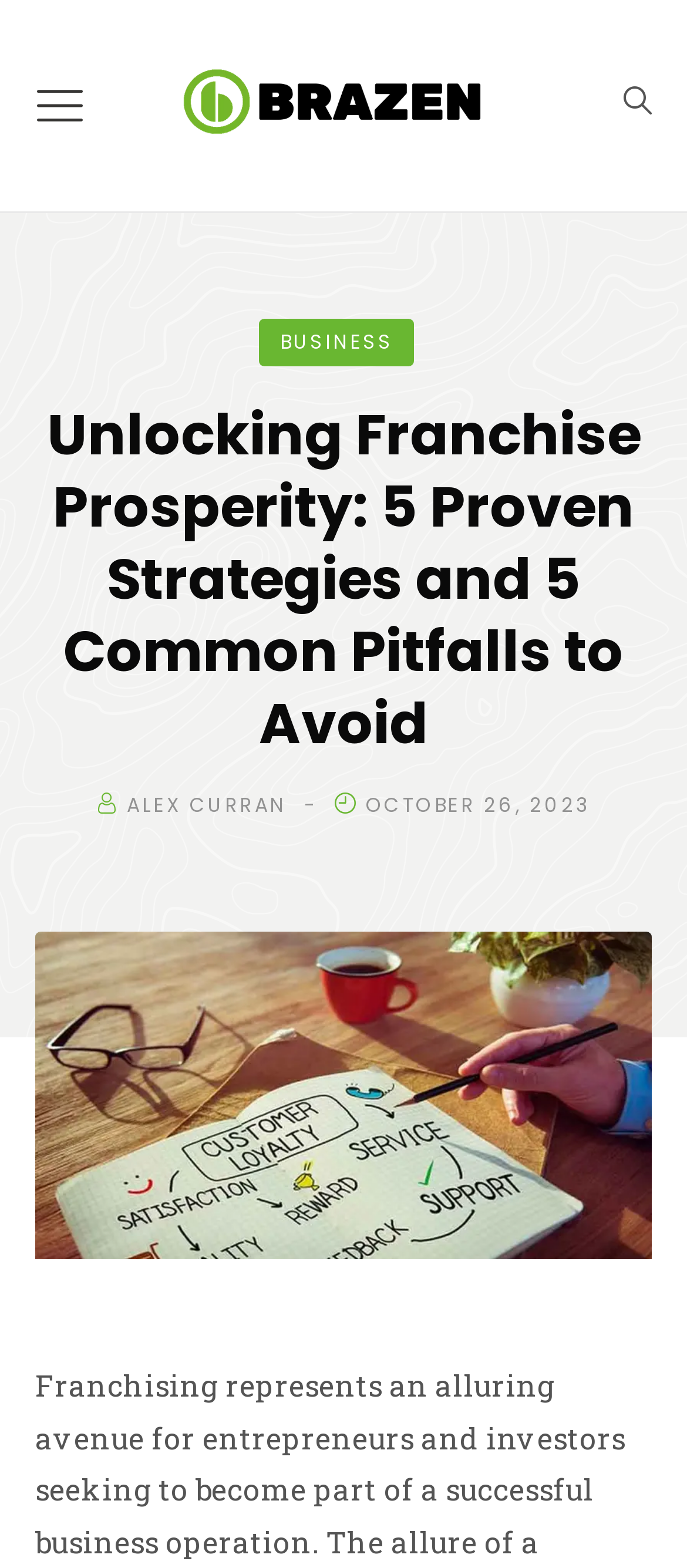Provide a single word or phrase to answer the given question: 
How many images are on the webpage?

3